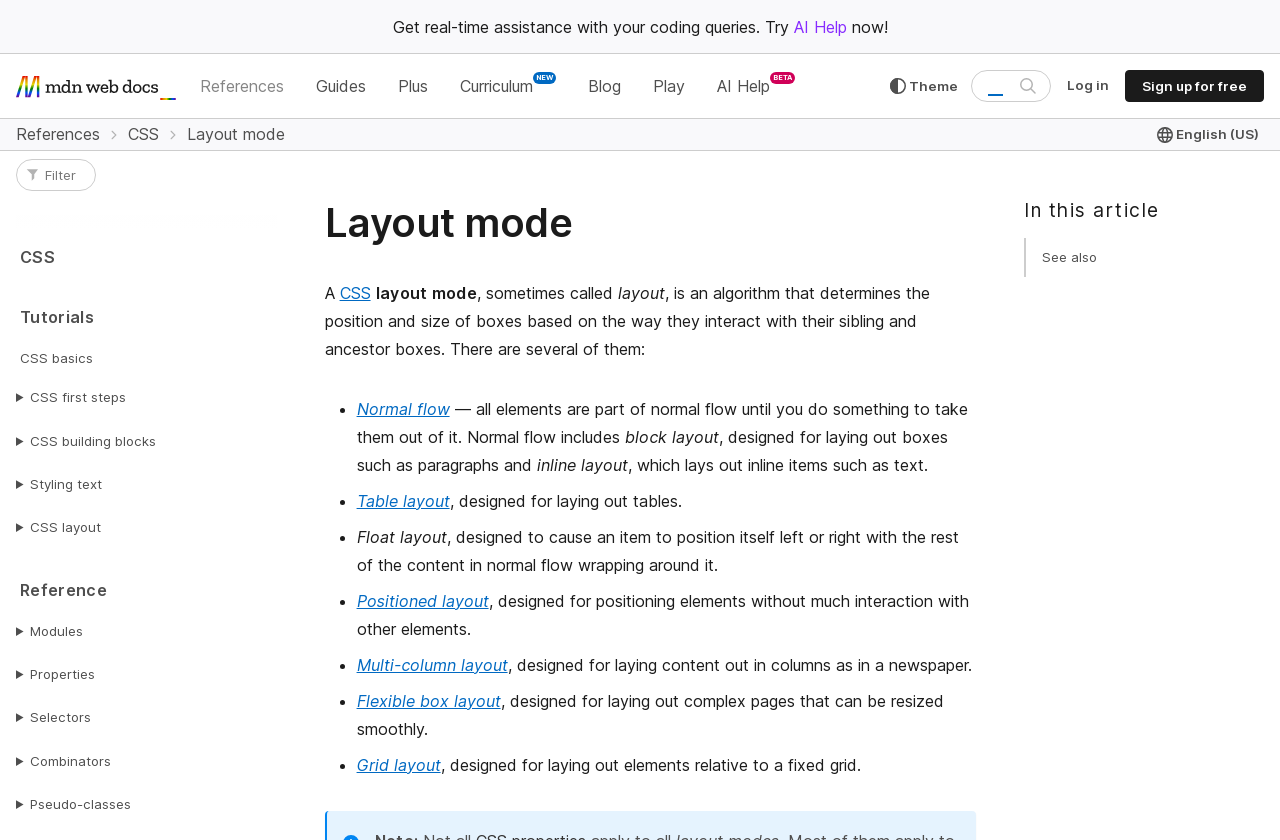Provide a one-word or short-phrase answer to the question:
How many links are in the main menu?

7